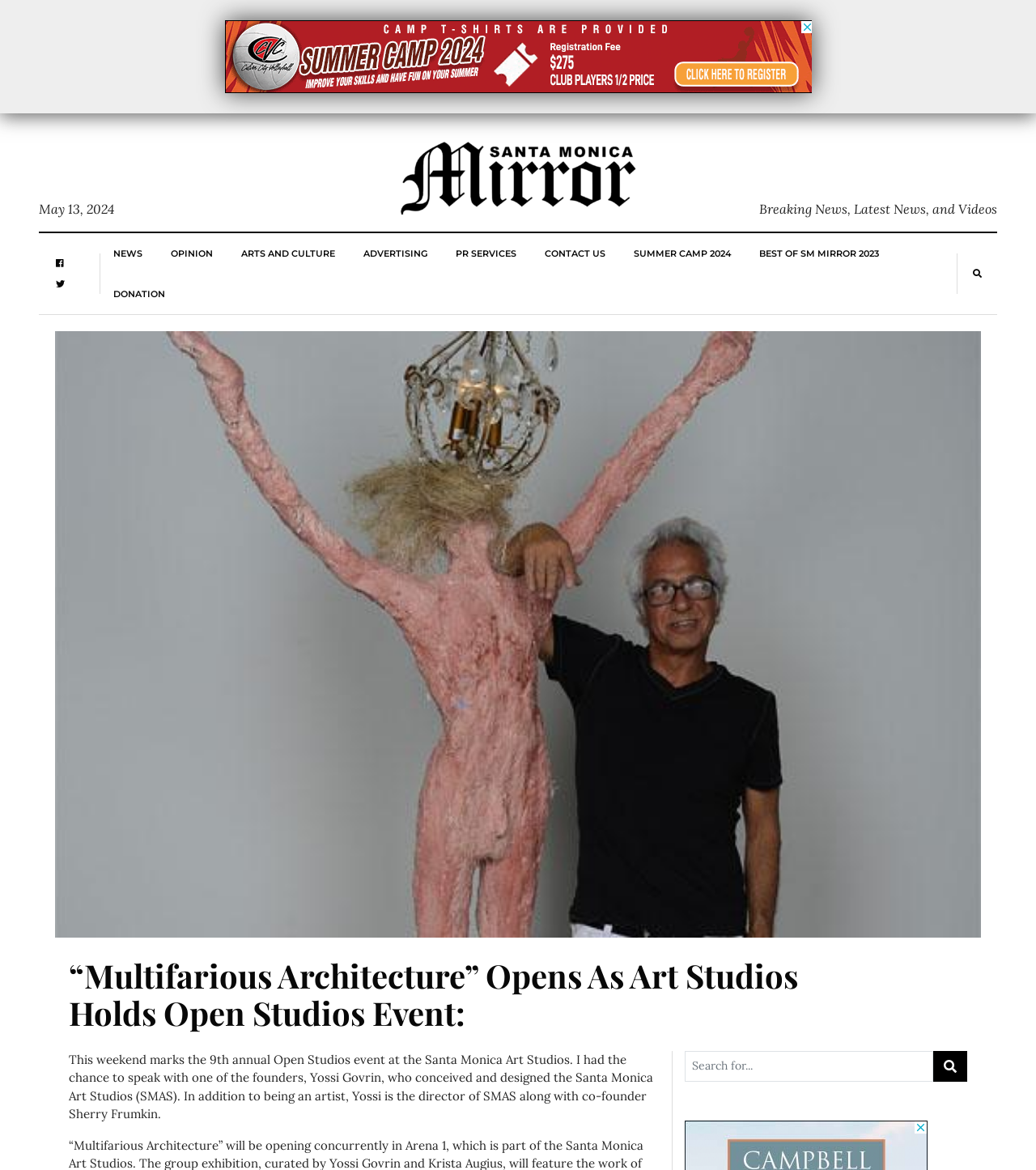What is the name of the sculpture mentioned in the article?
From the details in the image, provide a complete and detailed answer to the question.

I found the answer by reading the image description 'Yossi Govrin with the sculpture “Hemp Cement.”' which mentions the name of the sculpture.